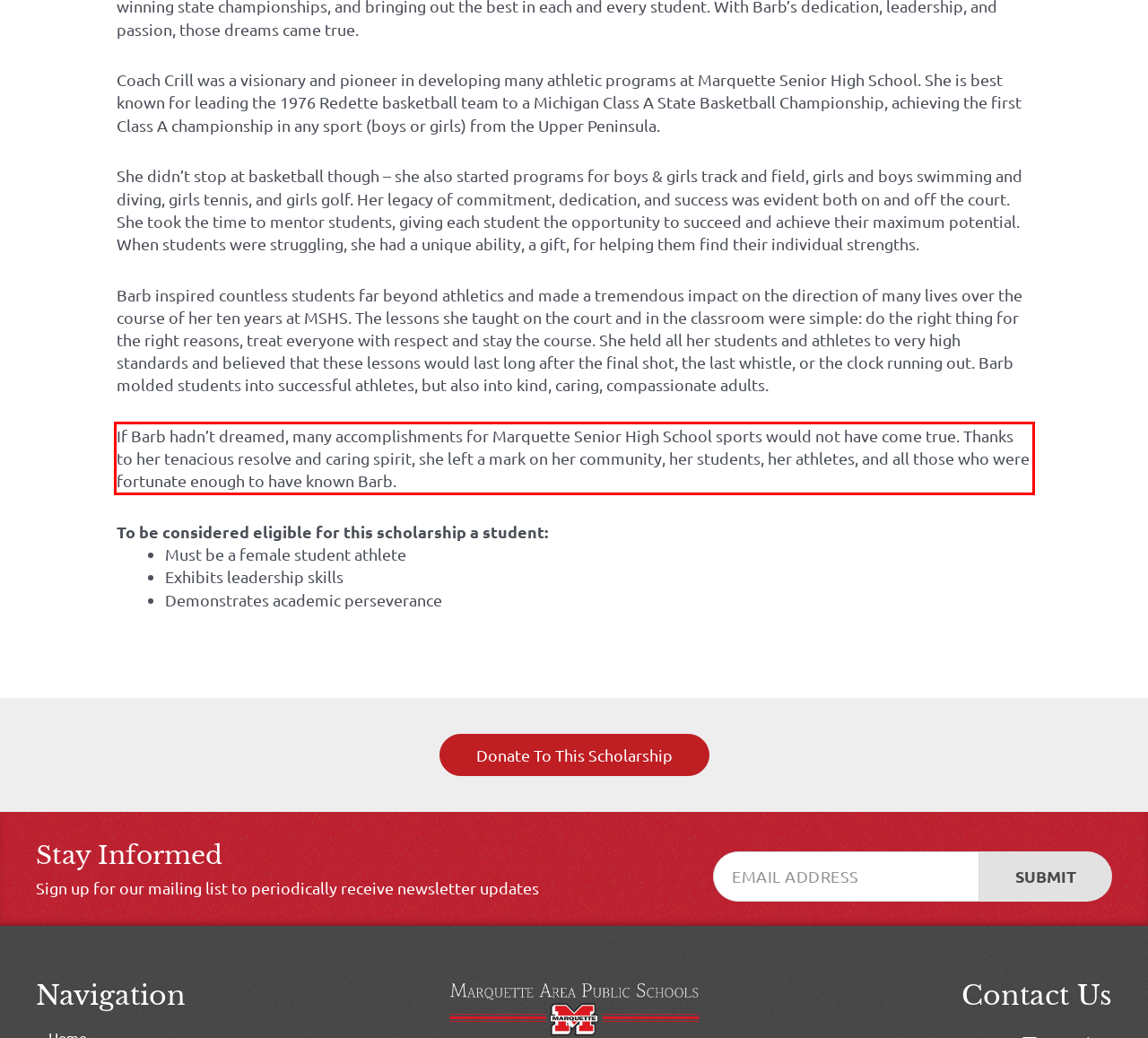You are presented with a webpage screenshot featuring a red bounding box. Perform OCR on the text inside the red bounding box and extract the content.

If Barb hadn’t dreamed, many accomplishments for Marquette Senior High School sports would not have come true. Thanks to her tenacious resolve and caring spirit, she left a mark on her community, her students, her athletes, and all those who were fortunate enough to have known Barb.